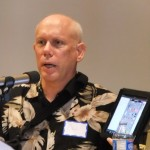What is the setting of the presentation?
Based on the visual, give a brief answer using one word or a short phrase.

Informal